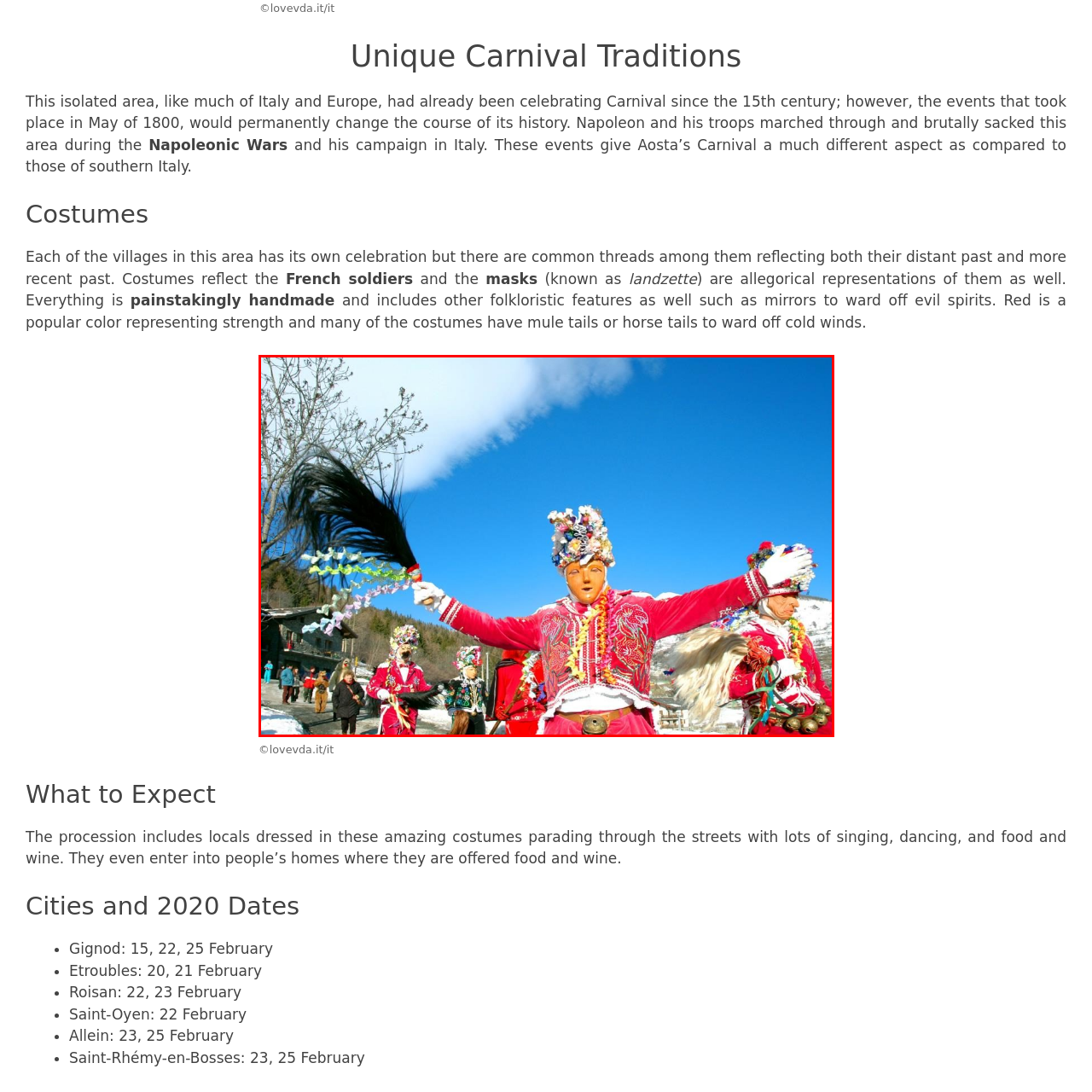Provide a comprehensive description of the image located within the red boundary.

The image captures vivid scenes from Aosta's unique Carnival traditions. In vibrant costumes adorned with intricate embellishments and floral decorations, performers are seen joyously participating in the festivities against a striking blue sky. The centerpiece features an individual in a bright pink outfit, their arms outstretched as if inviting onlookers to join in the celebration. The detailed costumes reflect various historical influences, including allegorical representations of past eras—especially those tied to the local heritage shaped during significant historical events like the Napoleonic Wars. This winter setting adds to the enchanting atmosphere, showcasing the blend of community spirit, artistic craftsmanship, and cultural history that defines Aosta's Carnival experience.